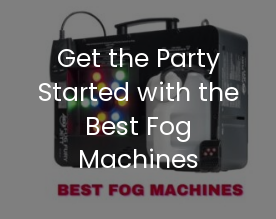What is emphasized below the image?
Refer to the image and respond with a one-word or short-phrase answer.

High-quality fog machines